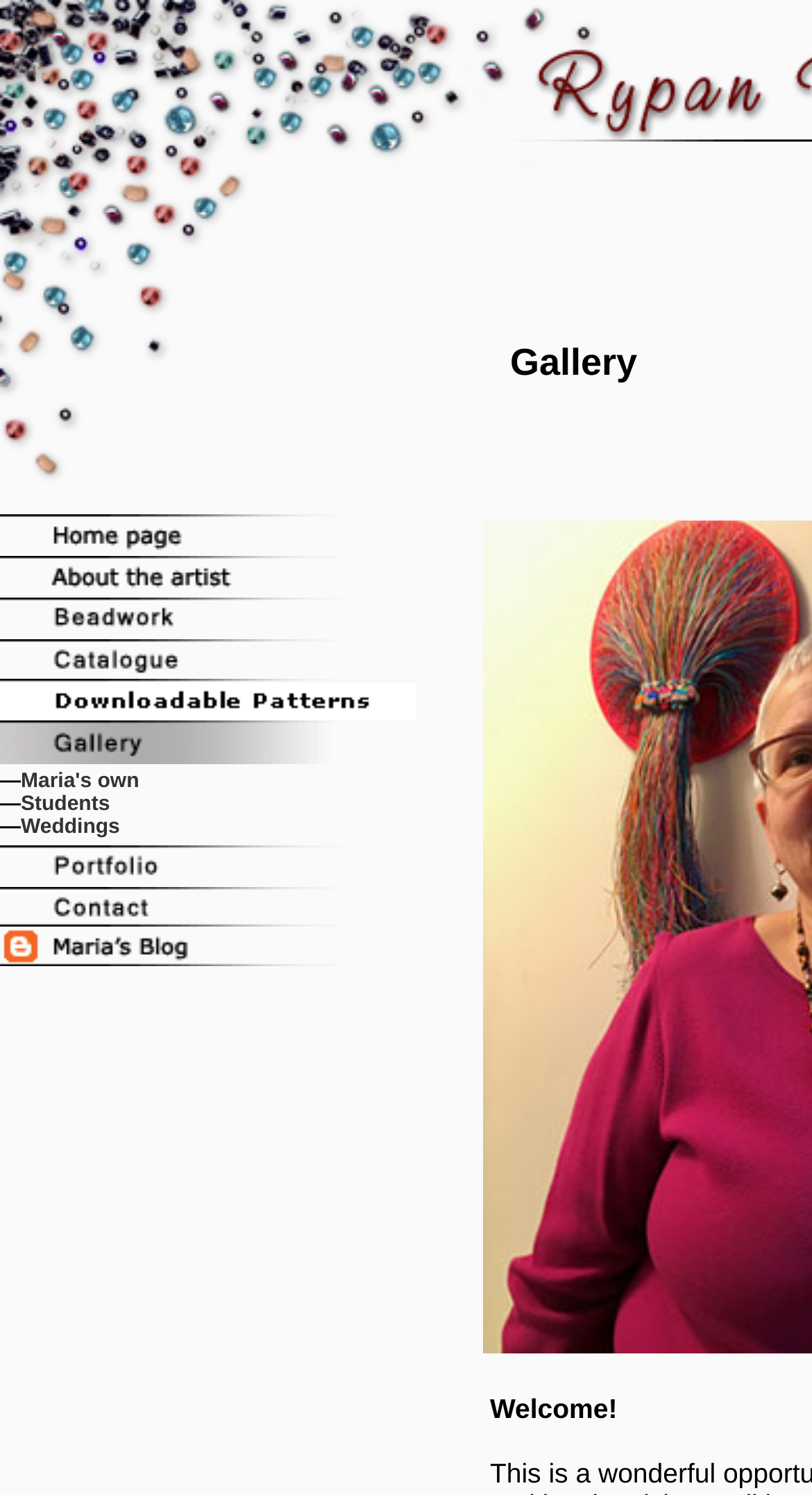How many image links are on the page?
Please provide a single word or phrase answer based on the image.

18